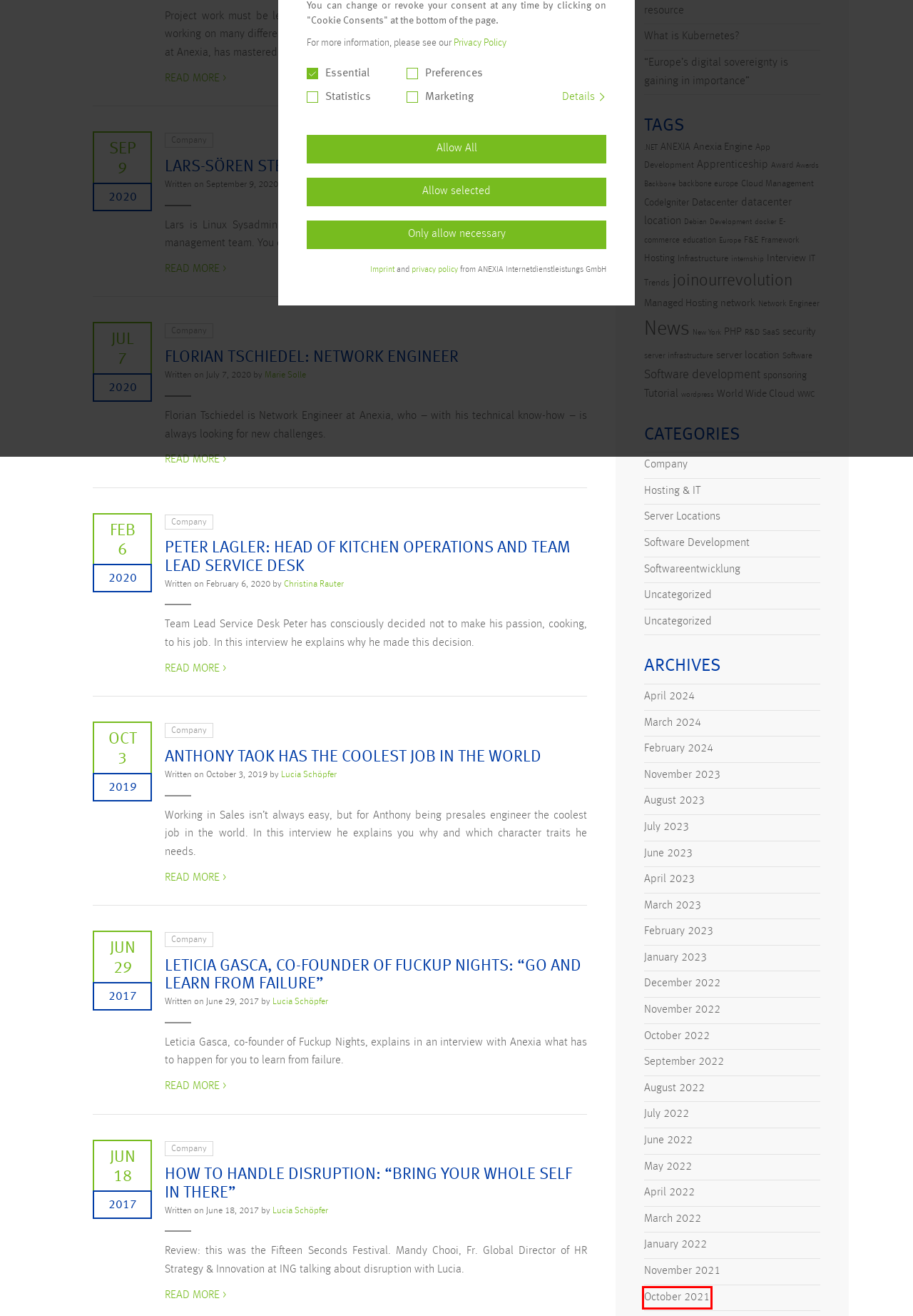You have a screenshot of a webpage with a red rectangle bounding box around a UI element. Choose the best description that matches the new page after clicking the element within the bounding box. The candidate descriptions are:
A. Leticia Gasca, Co-Founder of FuckUp Nights: “Go and learn from Failure” - ANEXIA Blog
B. October 2021 - ANEXIA Blog
C. September 2022 - ANEXIA Blog
D. March 2024 - ANEXIA Blog
E. Hosting Archive - ANEXIA Blog
F. Softwareentwicklung Posts - ANEXIA Blog
G. Peter Lagler: Head of Kitchen Operations and Team Lead Service Desk - ANEXIA Blog
H. wordpress Archive - ANEXIA Blog

B